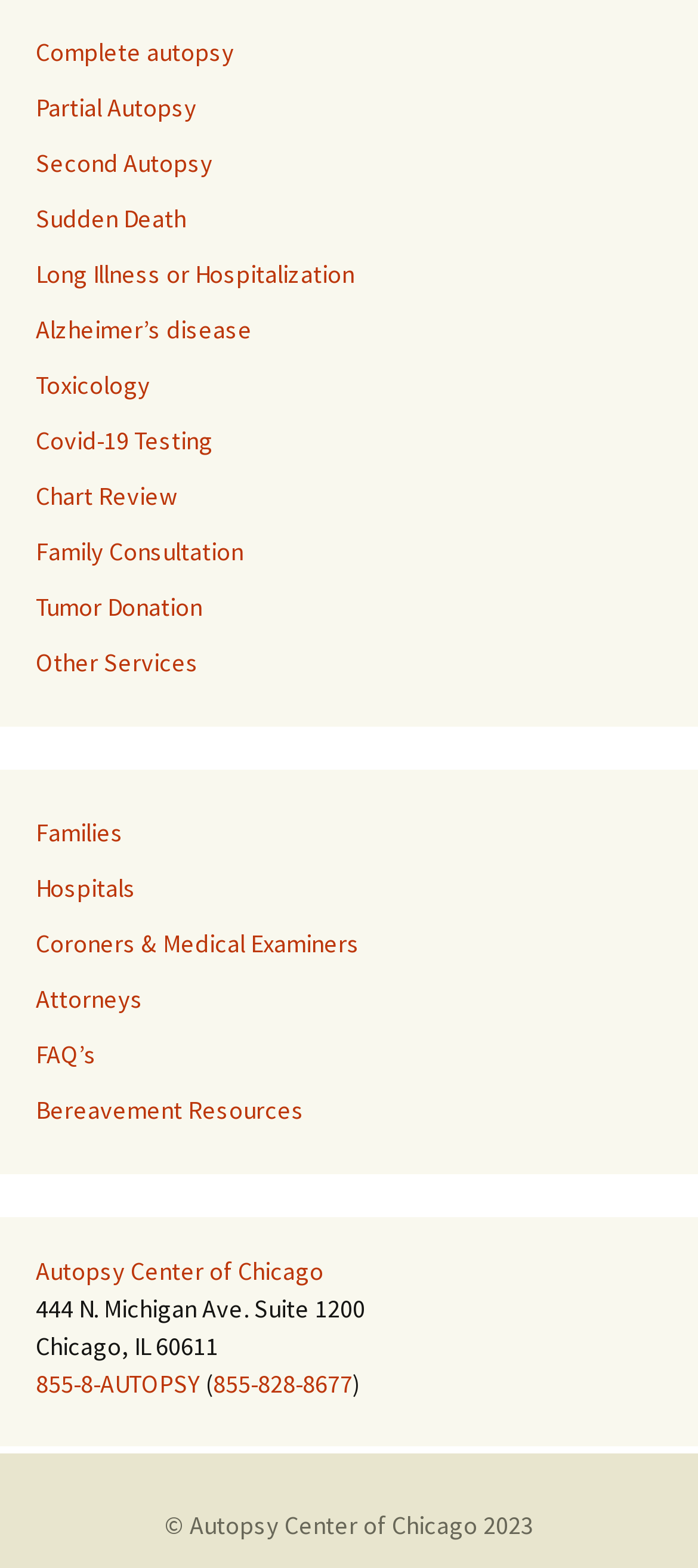Please provide a detailed answer to the question below based on the screenshot: 
What is the address of Autopsy Center of Chicago?

I found the address of Autopsy Center of Chicago by looking at the StaticText element that contains the address, which is '444 N. Michigan Ave. Suite 1200'.